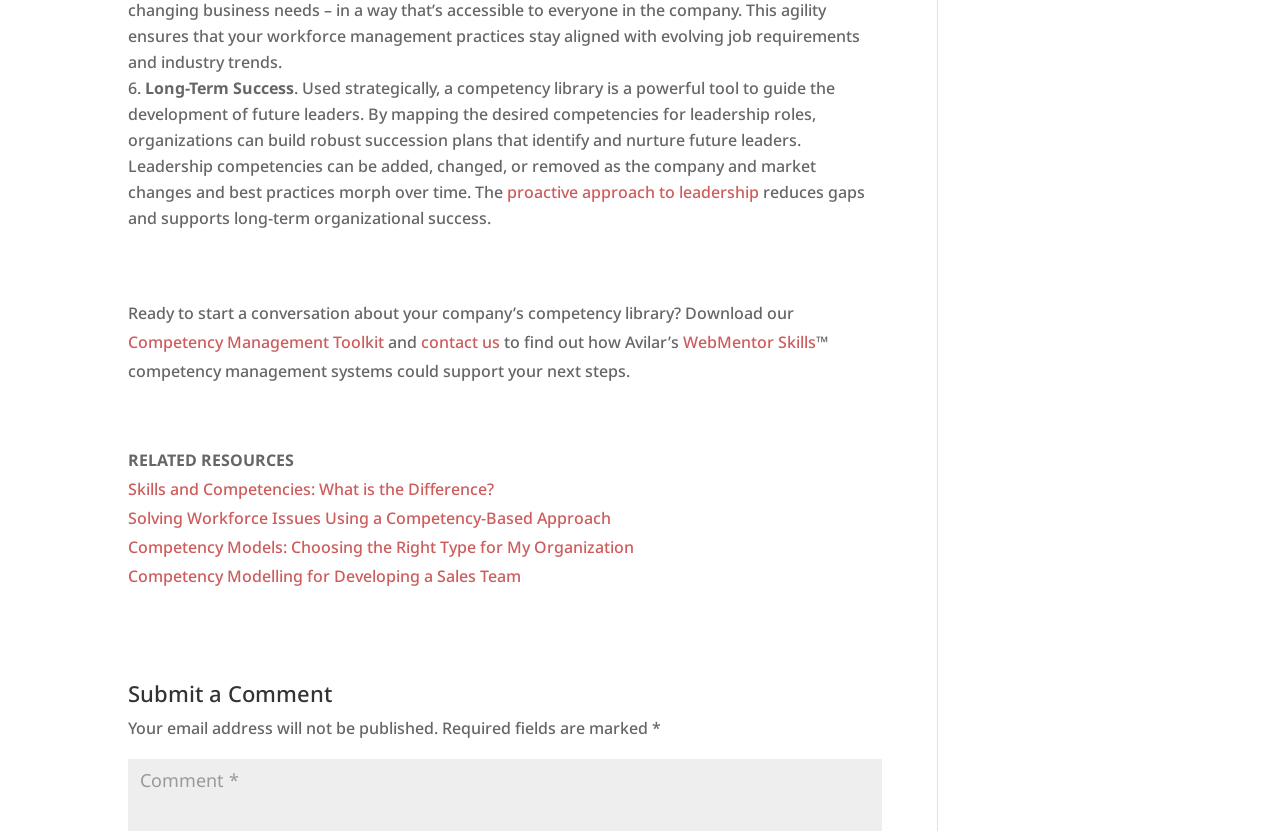Highlight the bounding box coordinates of the element you need to click to perform the following instruction: "Contact us to find out how Avilar’s WebMentor Skills competency management systems could support your next steps."

[0.329, 0.398, 0.391, 0.425]